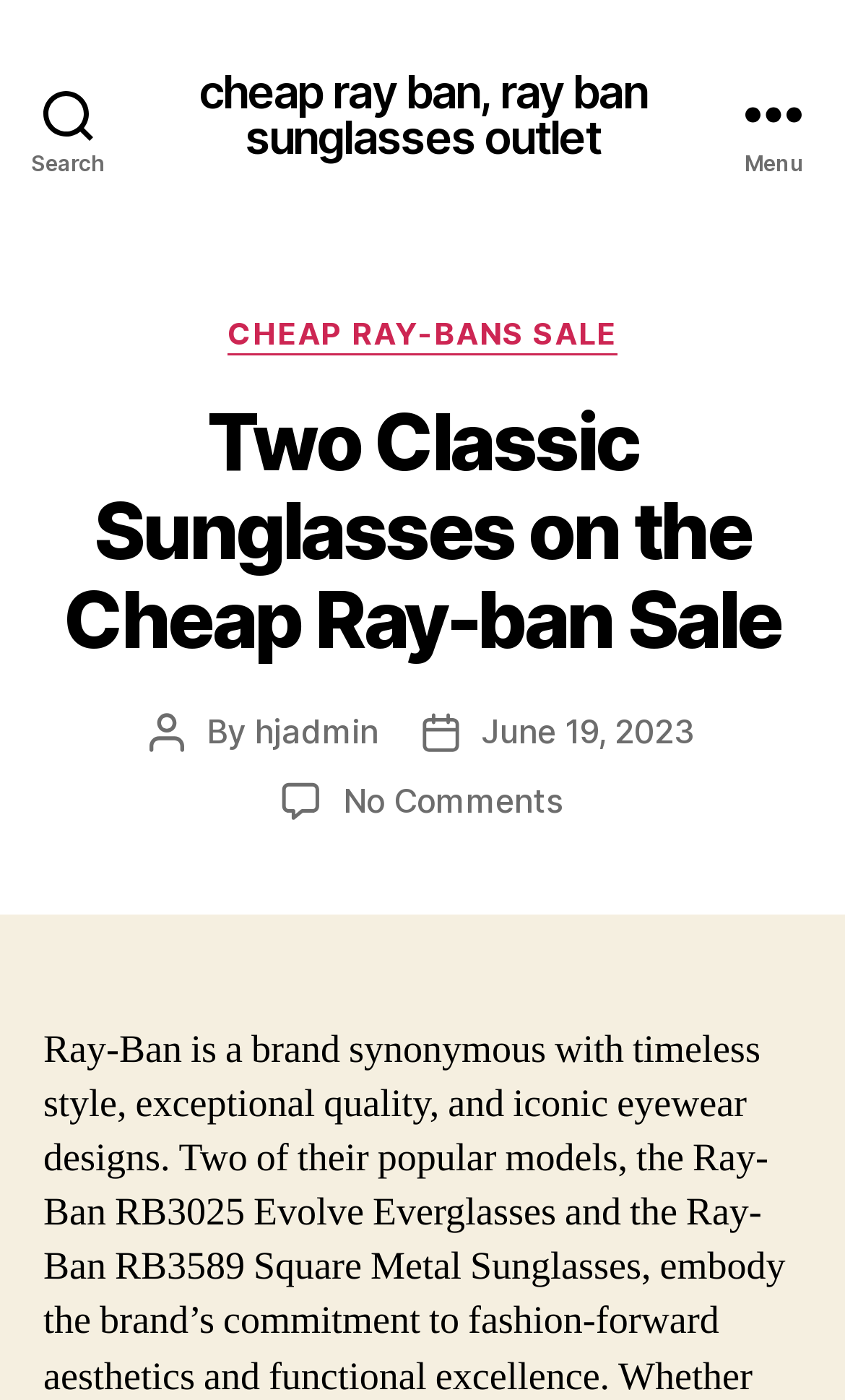Based on the image, provide a detailed response to the question:
What is the author of the article?

By looking at the webpage, I can see the author's name 'hjadmin' mentioned next to 'Post author' and 'By' labels, which indicates that hjadmin is the author of the article.